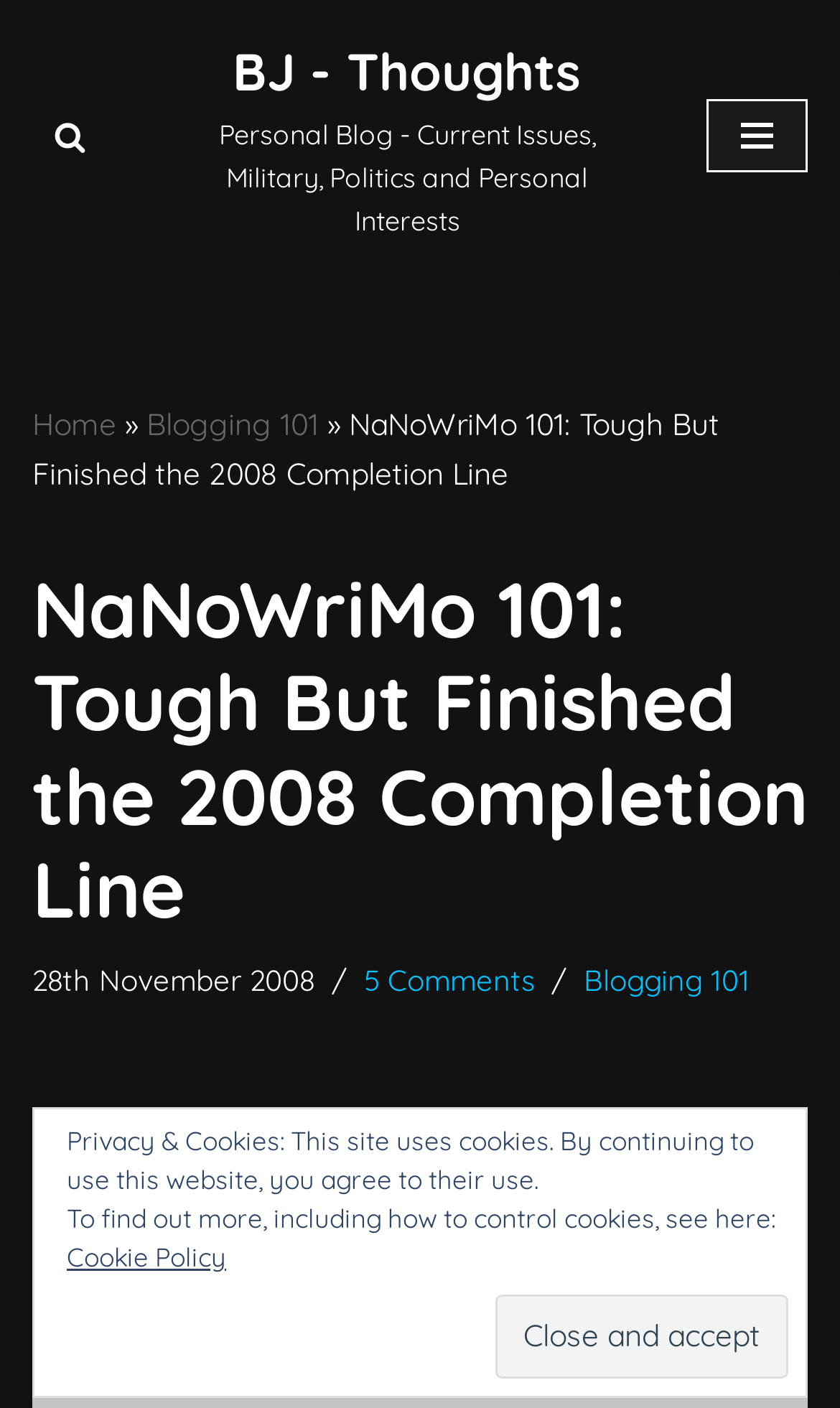Determine the bounding box coordinates for the clickable element required to fulfill the instruction: "Search". Provide the coordinates as four float numbers between 0 and 1, i.e., [left, top, right, bottom].

[0.064, 0.085, 0.103, 0.108]